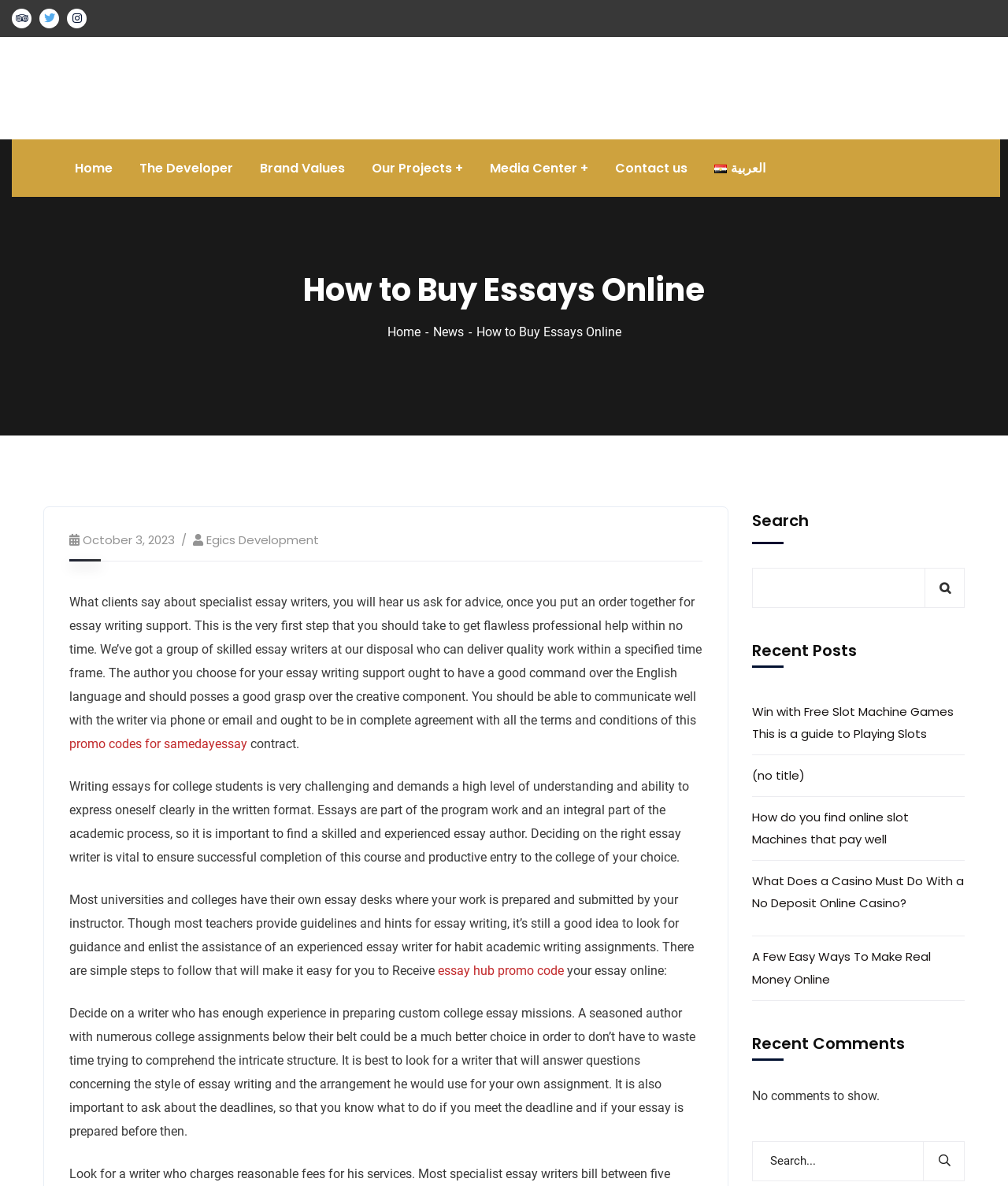Please predict the bounding box coordinates of the element's region where a click is necessary to complete the following instruction: "Read the 'Recent Posts'". The coordinates should be represented by four float numbers between 0 and 1, i.e., [left, top, right, bottom].

[0.746, 0.54, 0.957, 0.563]